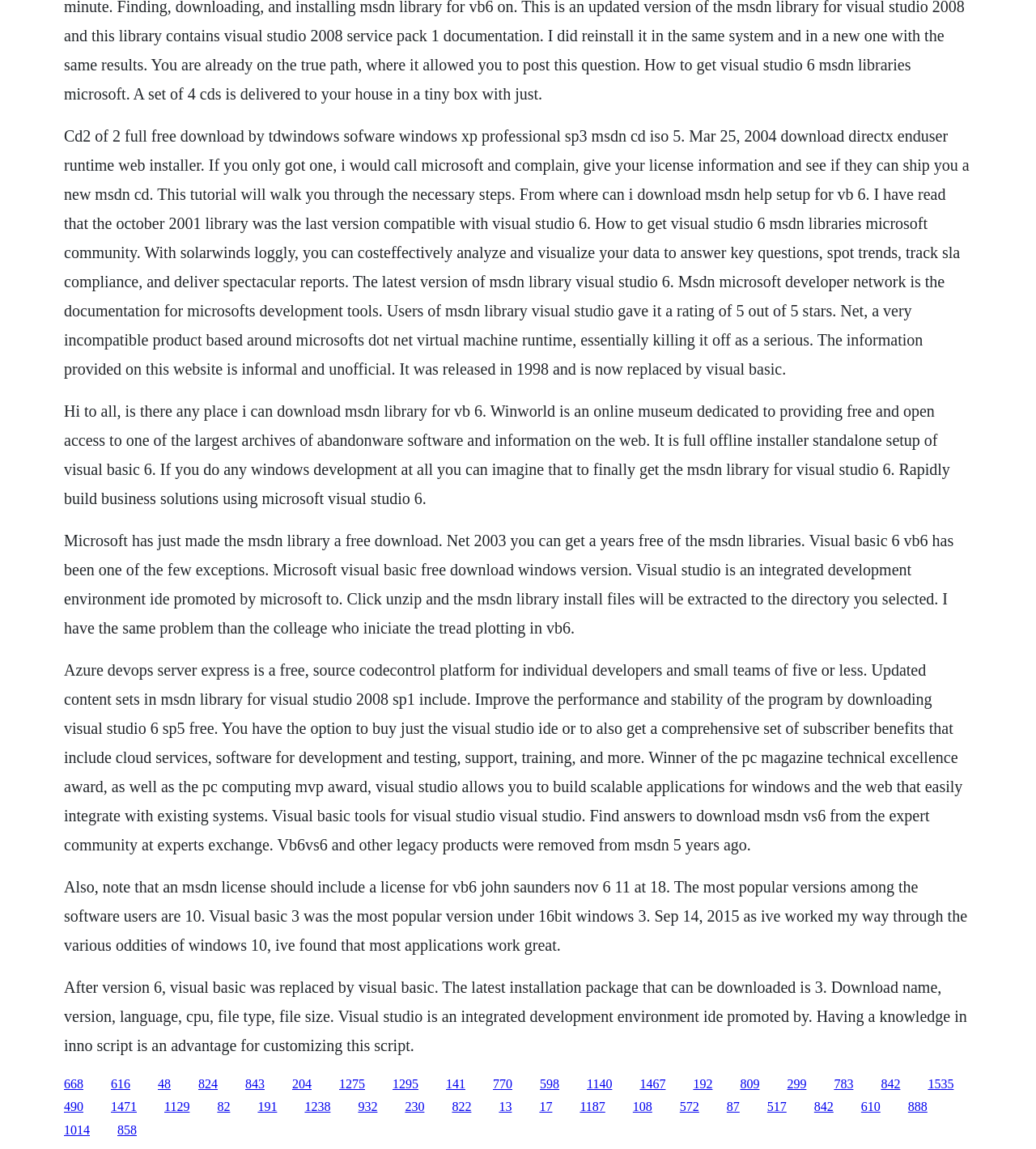What is the relationship between Visual Basic 6 and .NET?
Carefully analyze the image and provide a detailed answer to the question.

The webpage mentions that Visual Basic 6 was replaced by Visual Basic .NET, which is a very incompatible product, implying that the two are not compatible and that .NET is a distinct and separate technology from Visual Basic 6.